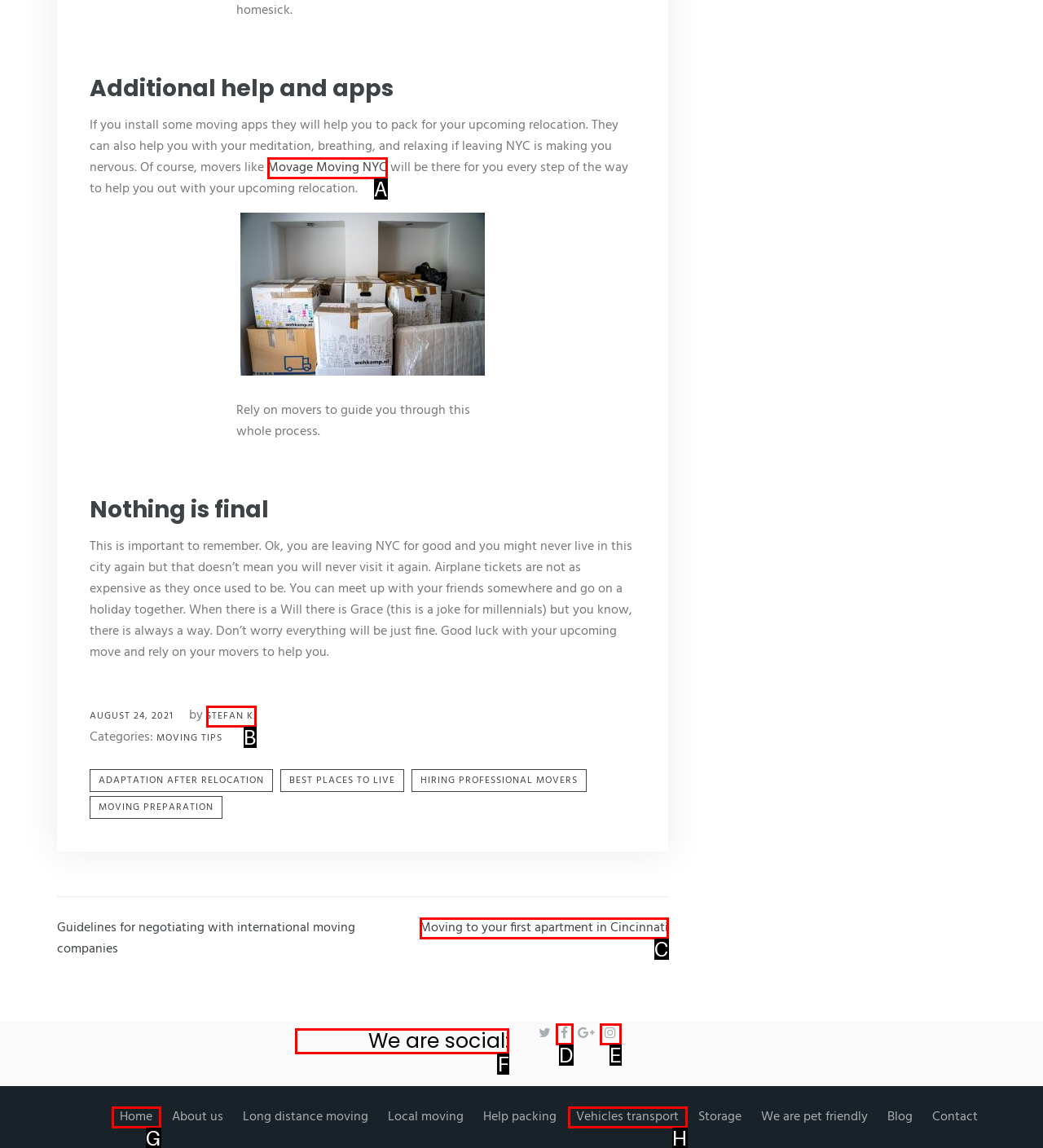Select the HTML element that needs to be clicked to carry out the task: Check the 'We are social:' section
Provide the letter of the correct option.

F